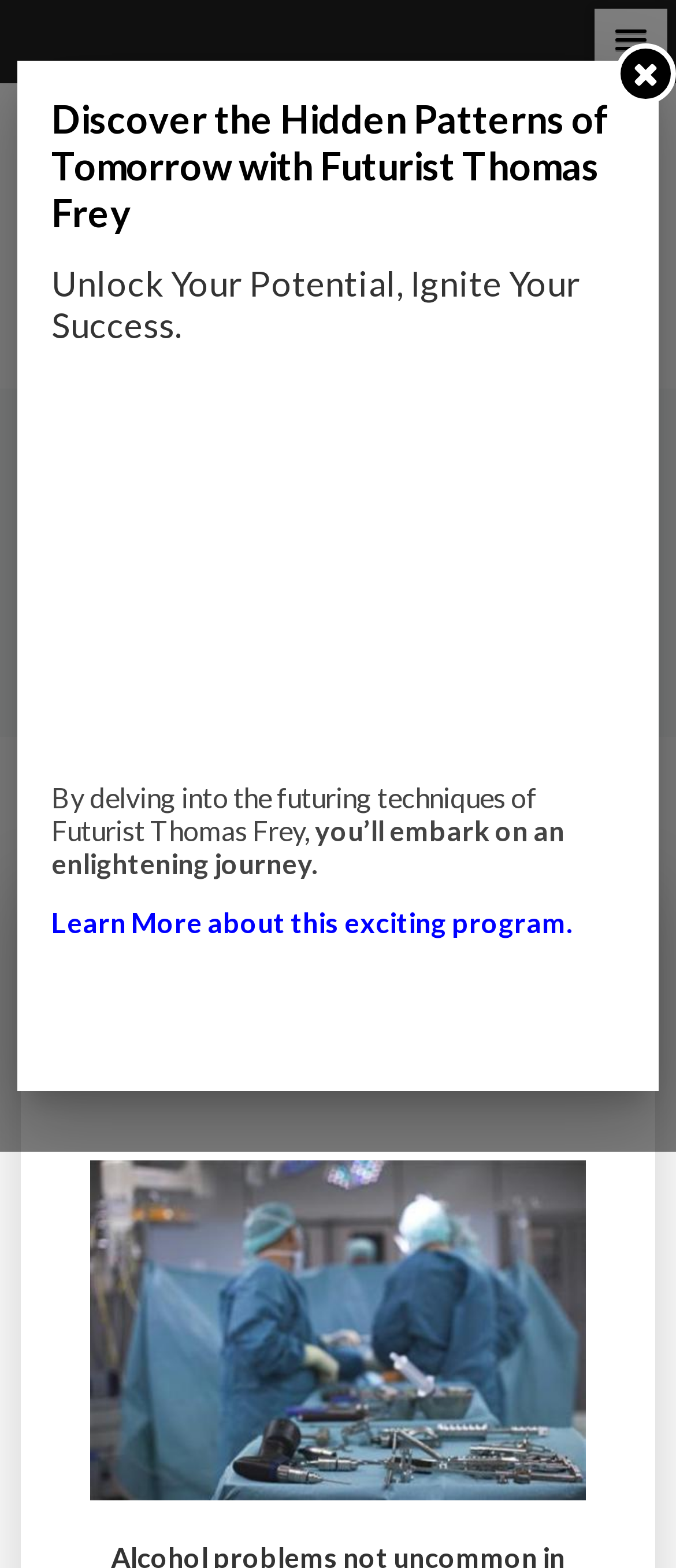Identify the bounding box coordinates for the UI element described as follows: Latest Trend. Use the format (top-left x, top-left y, bottom-right x, bottom-right y) and ensure all values are floating point numbers between 0 and 1.

[0.515, 0.662, 0.738, 0.691]